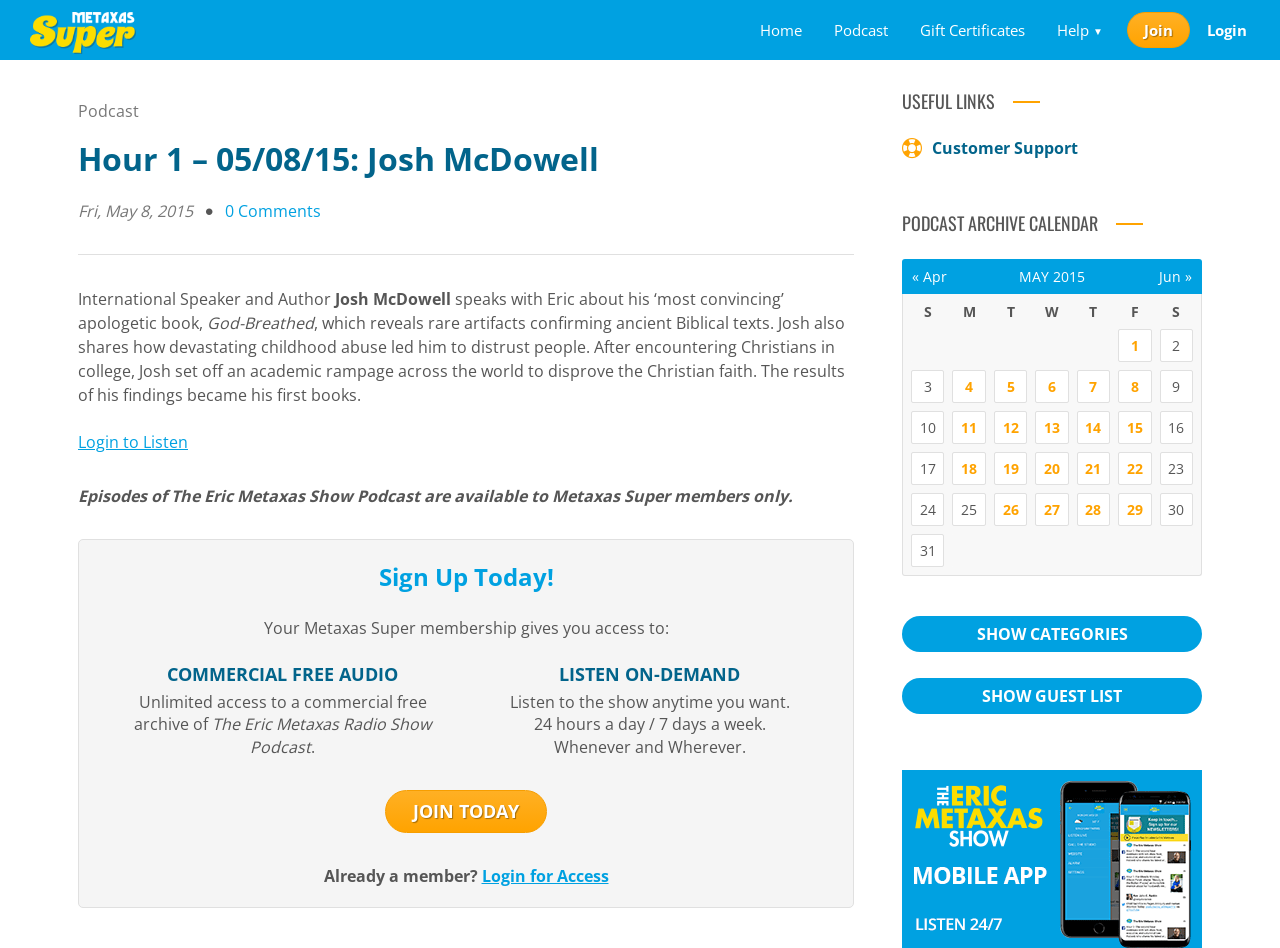What is the benefit of Metaxas Super membership?
Carefully examine the image and provide a detailed answer to the question.

I found the answer by looking at the text content of the webpage, specifically the section that describes the benefits of Metaxas Super membership, which includes 'COMMERCIAL FREE AUDIO'.